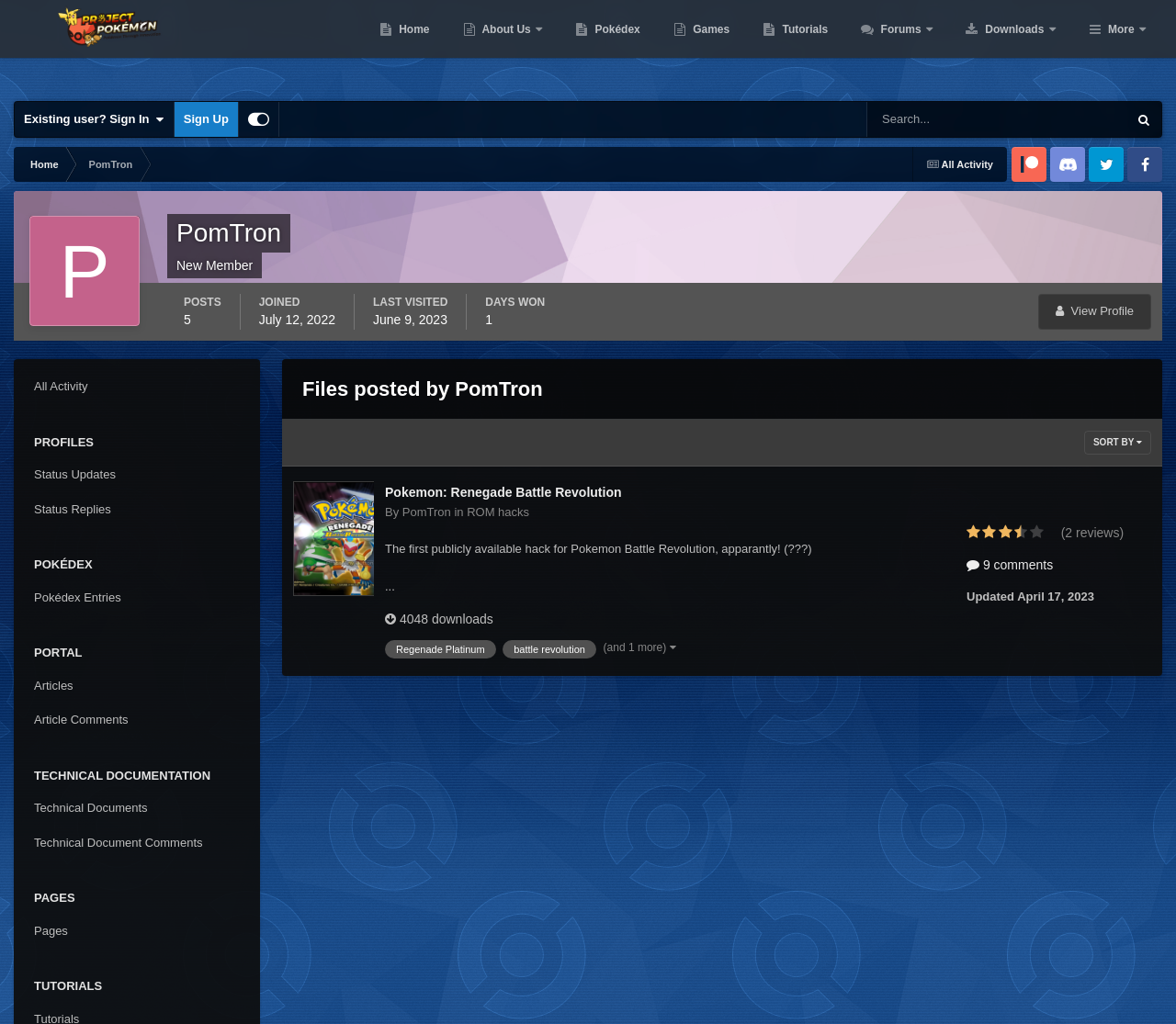Please provide the bounding box coordinates for the UI element as described: "Technical Document Comments". The coordinates must be four floats between 0 and 1, represented as [left, top, right, bottom].

[0.021, 0.807, 0.212, 0.839]